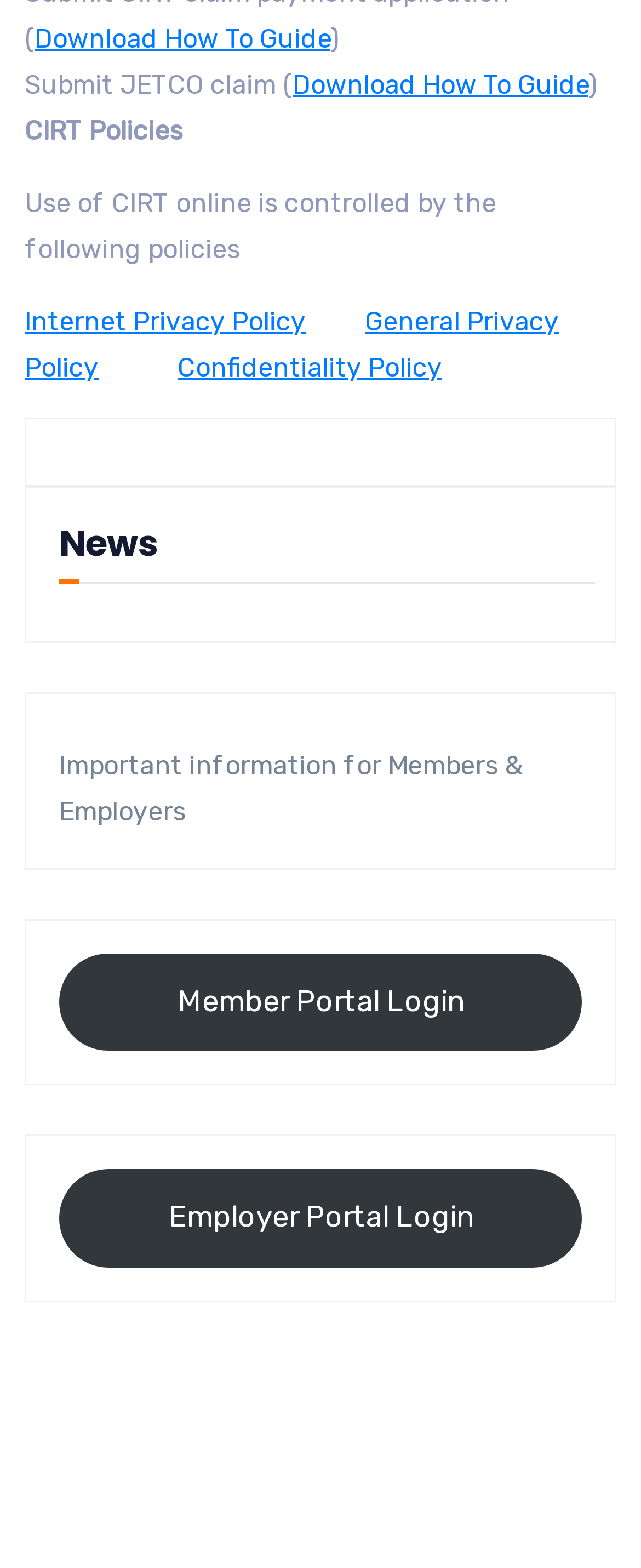Please locate the clickable area by providing the bounding box coordinates to follow this instruction: "Login to Employer Portal".

[0.092, 0.746, 0.908, 0.808]